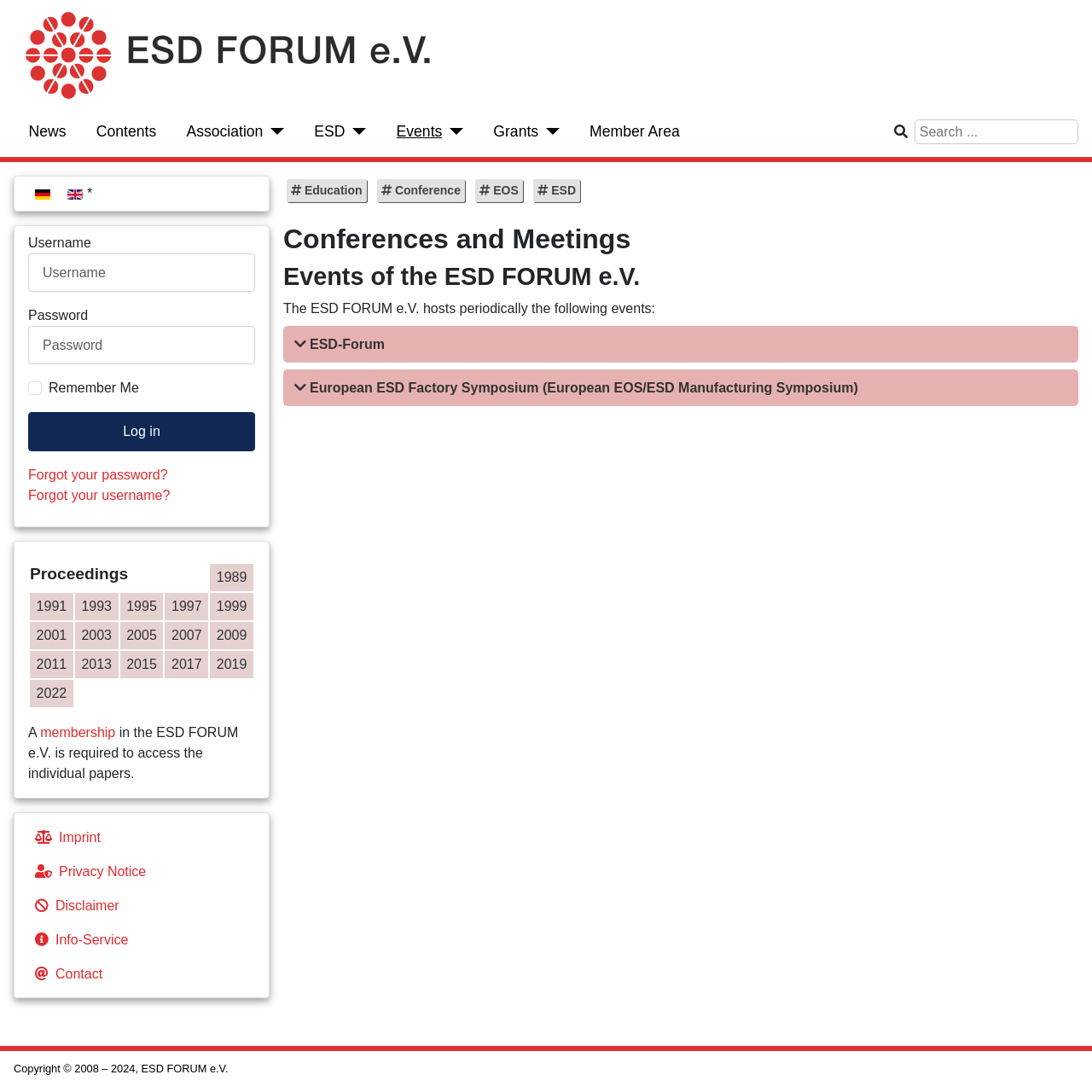Can you specify the bounding box coordinates for the region that should be clicked to fulfill this instruction: "Select the 'English (UK)' language".

[0.062, 0.17, 0.08, 0.184]